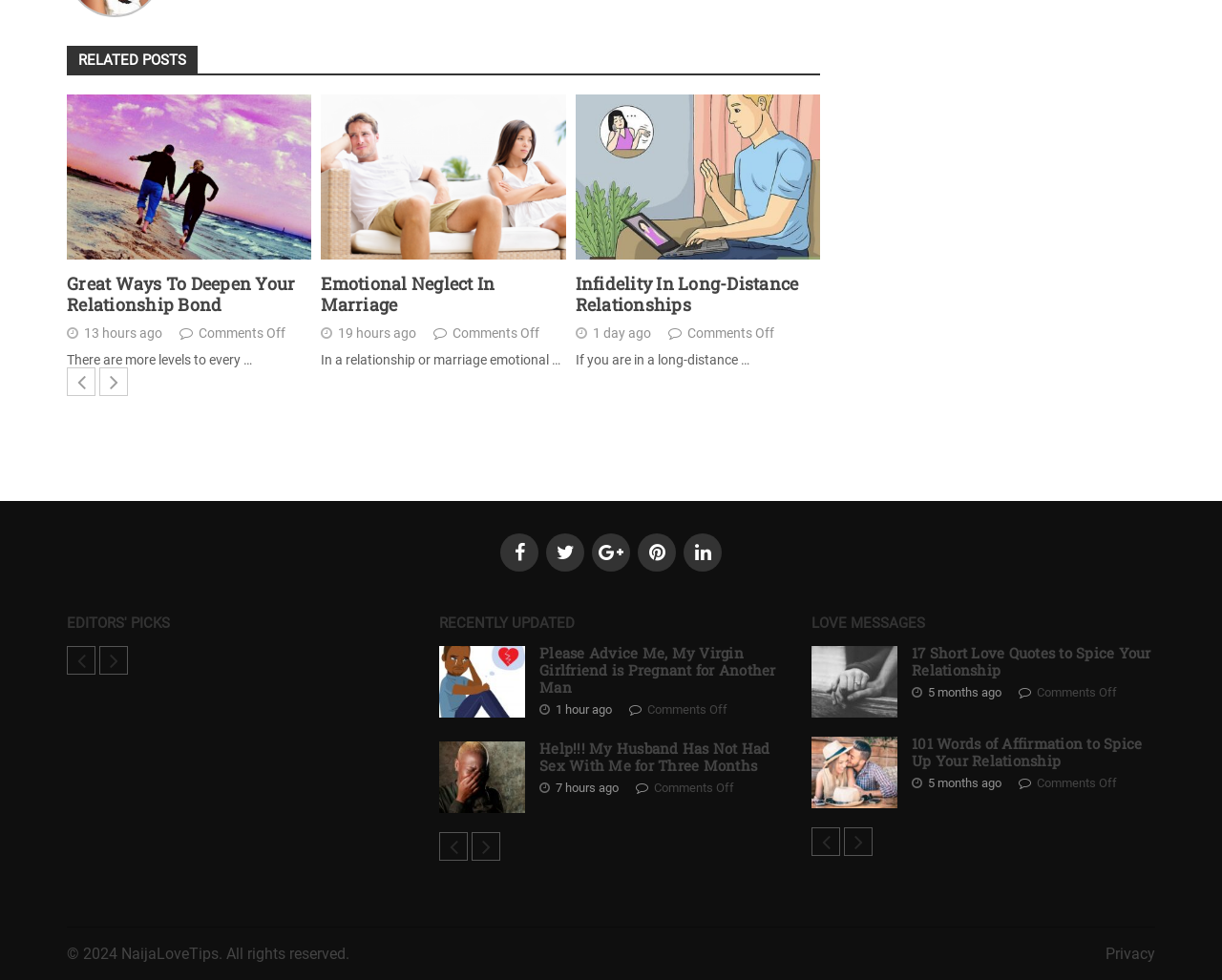Given the content of the image, can you provide a detailed answer to the question?
How many love messages are listed on the webpage?

Under the 'LOVE MESSAGES' section, there are two love messages listed, each with a link, image, and heading element.